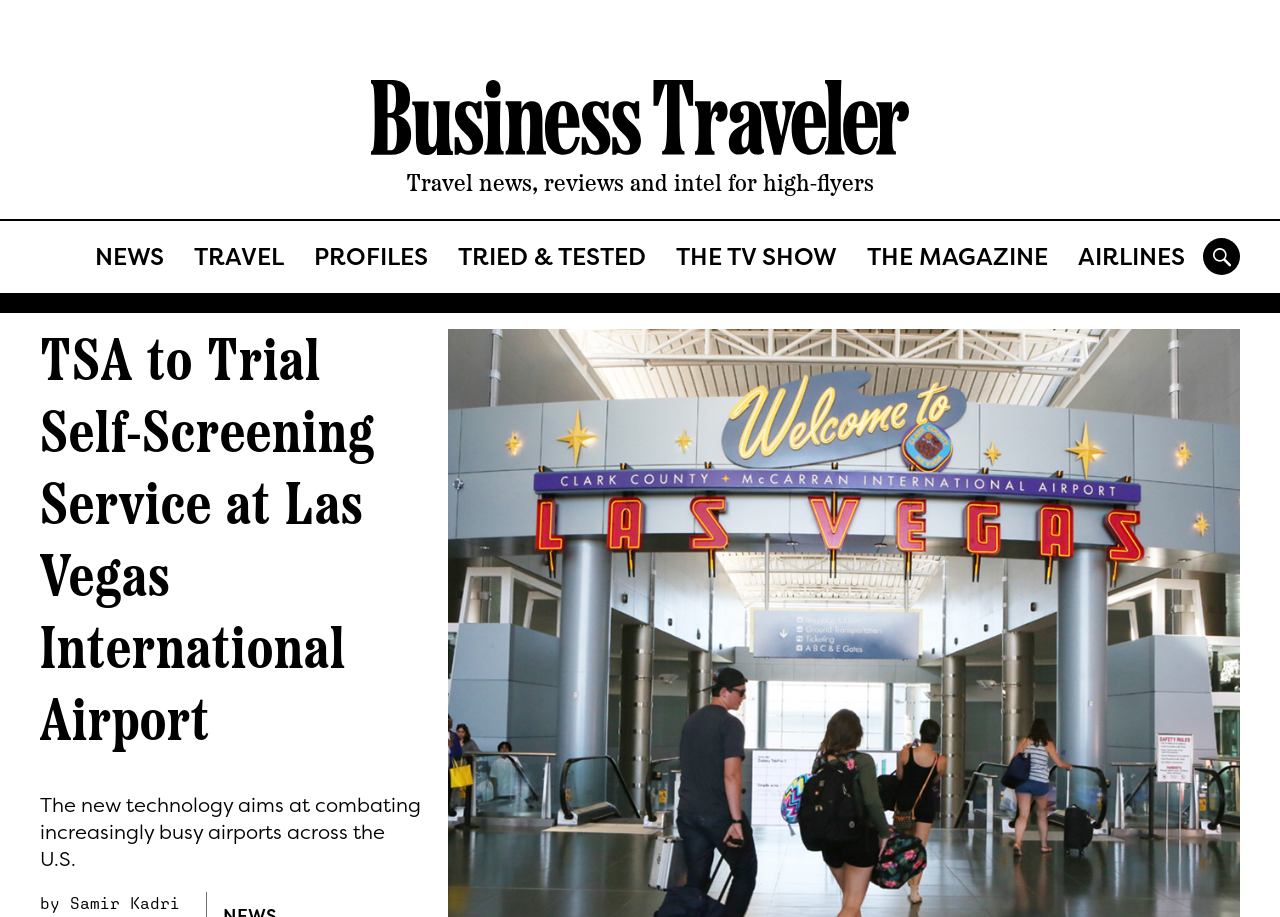Identify the bounding box coordinates of the section to be clicked to complete the task described by the following instruction: "Read the article TSA to Trial Self-Screening Service at Las Vegas International Airport". The coordinates should be four float numbers between 0 and 1, formatted as [left, top, right, bottom].

[0.031, 0.359, 0.331, 0.83]